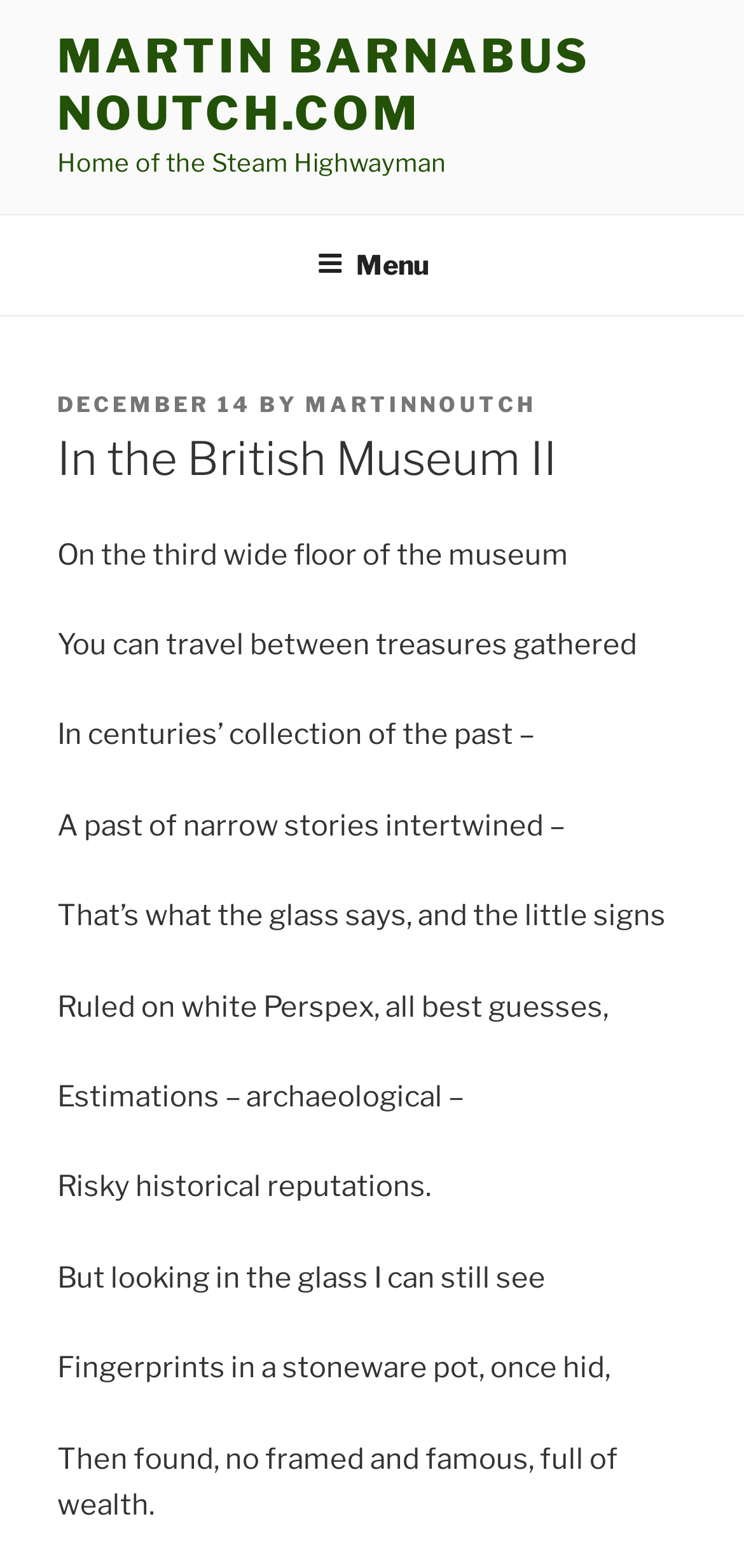Describe every aspect of the webpage in a detailed manner.

This webpage appears to be a blog post or article titled "In the British Museum II" by Martin Barnabus Noutch. At the top of the page, there is a navigation menu with a button labeled "Menu" that, when expanded, reveals a dropdown menu. Below the navigation menu, there is a header section with the post's metadata, including the date "December 14" and the author's name "Martin Noutch".

The main content of the page is a poem or piece of creative writing, divided into several paragraphs or stanzas. The text is arranged vertically, with each line building upon the previous one. The poem describes a scene in the British Museum, where the author reflects on the artifacts on display and the stories they tell. The language is lyrical and evocative, with vivid descriptions of the museum's treasures and the author's own thoughts and feelings.

Throughout the poem, there are no images or other multimedia elements, only text. The font and formatting are clean and easy to read, with a clear hierarchy of headings and paragraphs. The overall design is simple and uncluttered, allowing the reader to focus on the content of the poem.